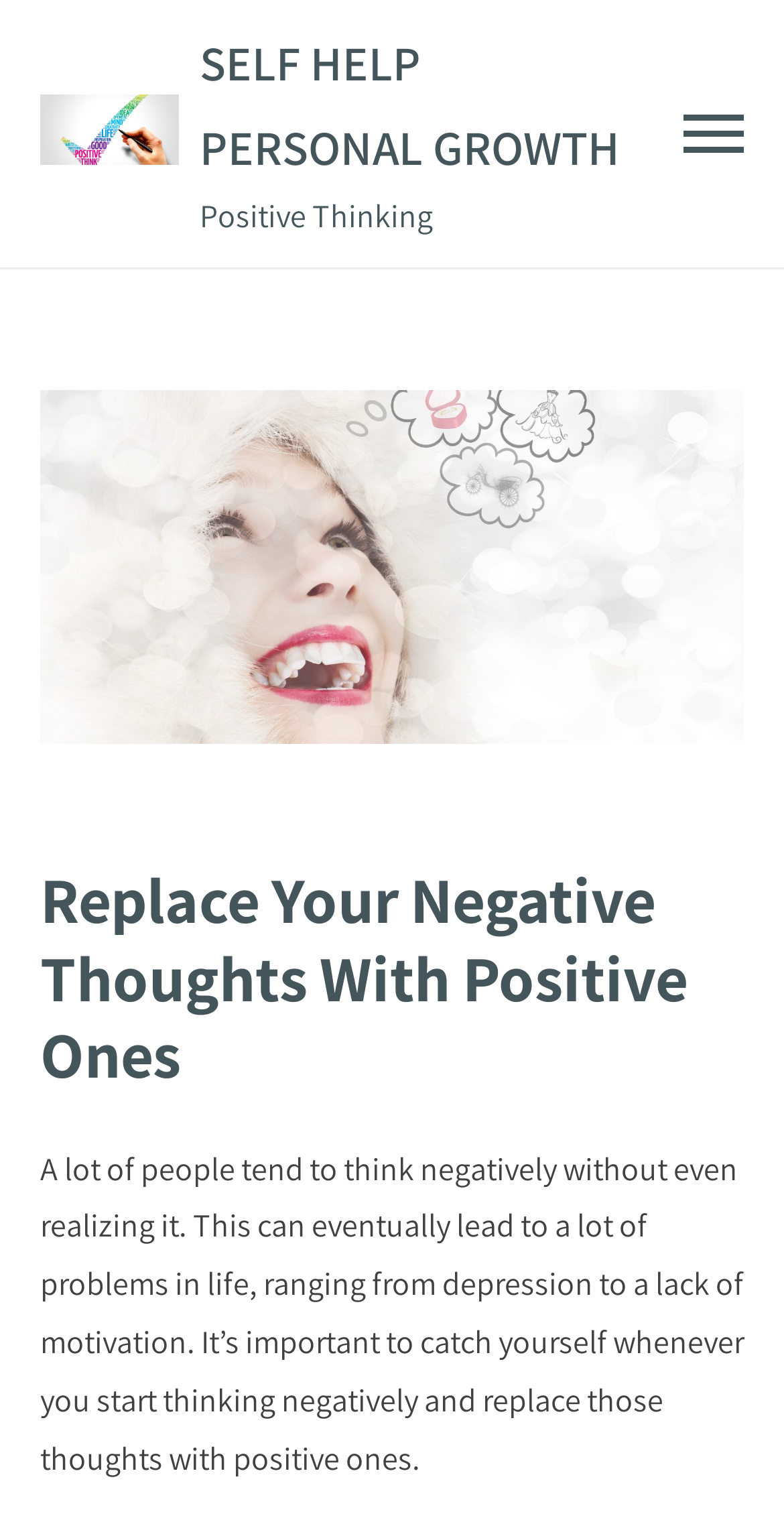Given the element description "Self Help Personal Growth" in the screenshot, predict the bounding box coordinates of that UI element.

[0.255, 0.02, 0.791, 0.118]